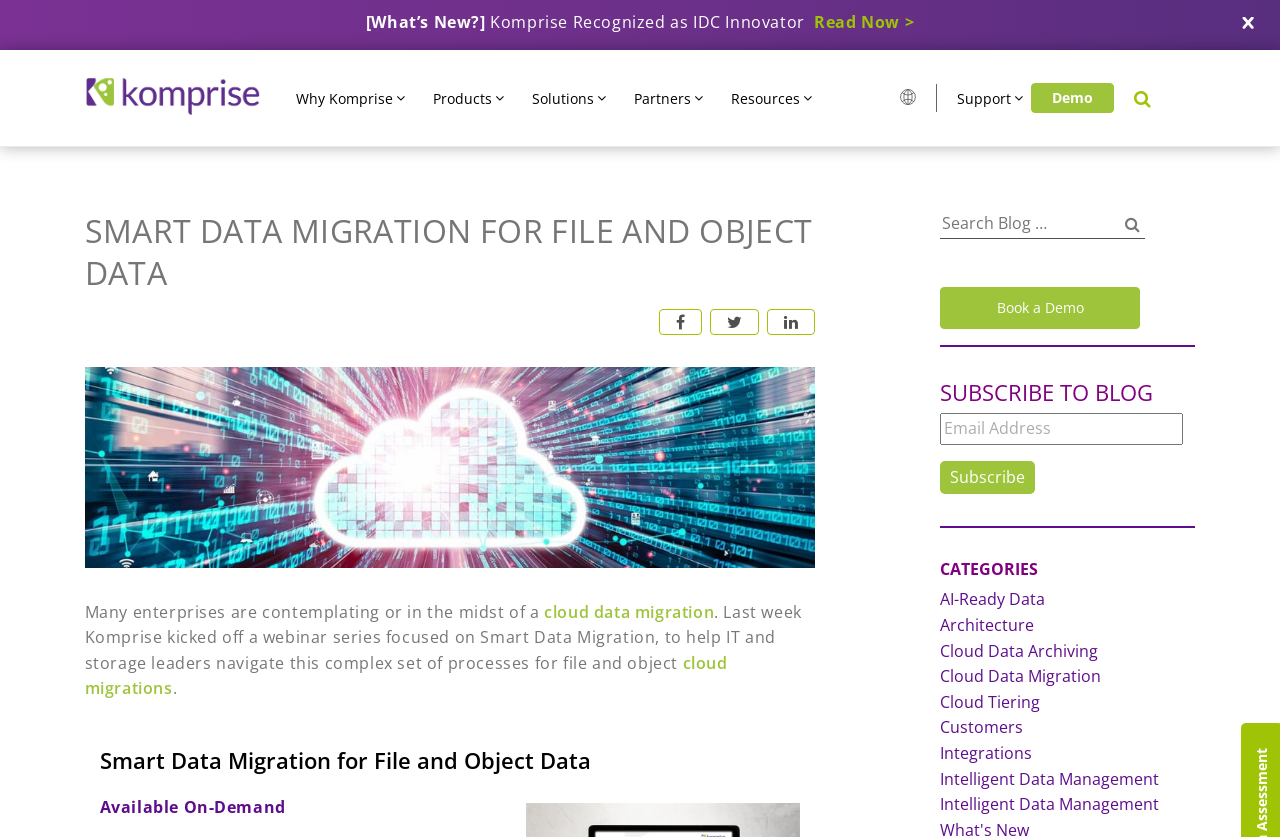Provide a short, one-word or phrase answer to the question below:
What is the purpose of the webinar series?

To help IT and storage leaders navigate cloud migrations